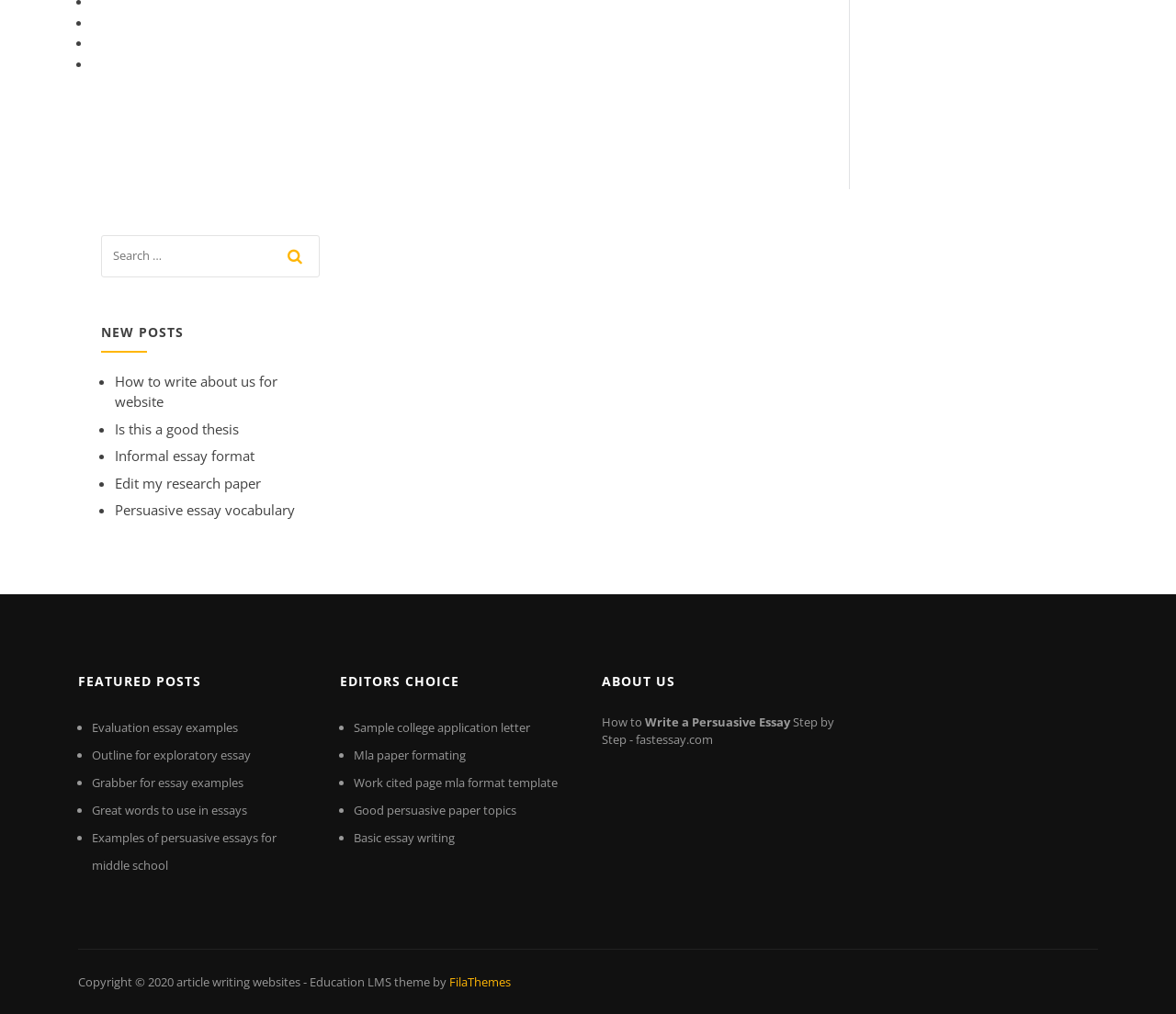What is the purpose of the search bar?
Could you please answer the question thoroughly and with as much detail as possible?

The search bar is located at the top of the webpage, and it has a textbox and a button with a magnifying glass icon. This suggests that the search bar is intended for users to search for specific posts or keywords within the website.